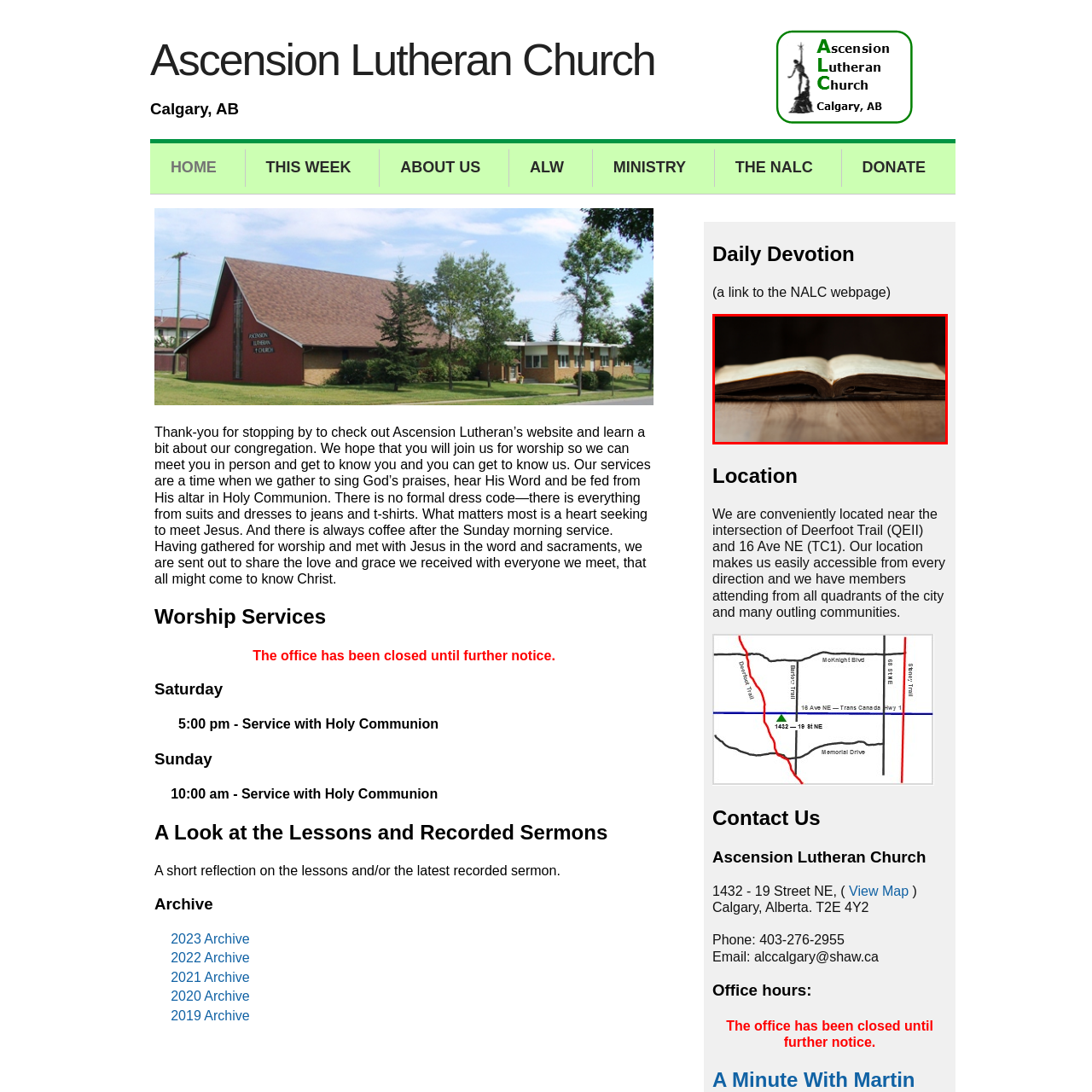What do the warm tones of the wood evoke?
Look at the image framed by the red bounding box and provide an in-depth response.

The warm tones of the wood and the delicate texture of the pages evoke a sense of tradition and reverence, reflecting a space that values history and knowledge, which implies that the warm tones of the wood contribute to this sense of tradition.